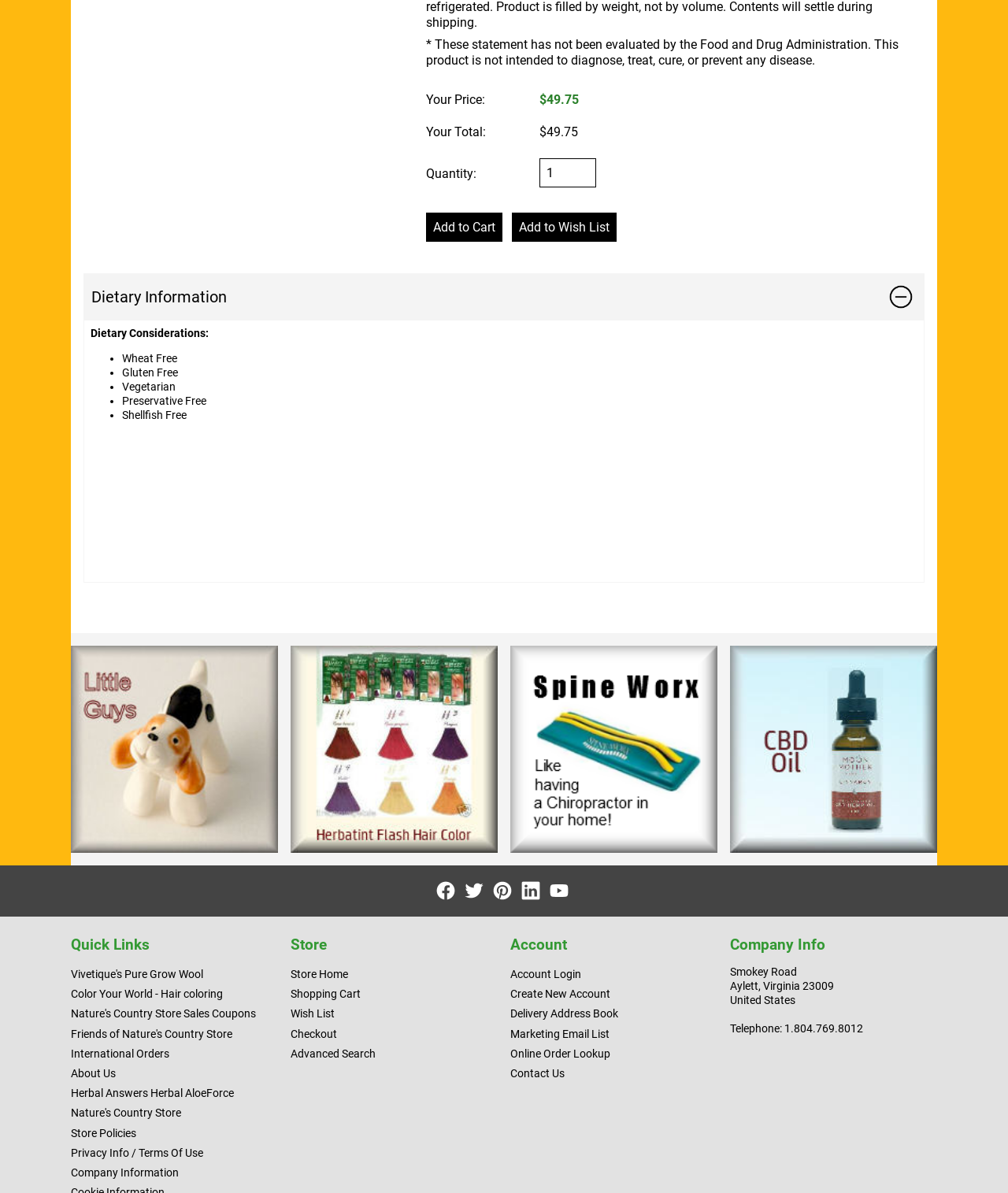Identify the bounding box coordinates for the element that needs to be clicked to fulfill this instruction: "Click the 'Add to Cart' button". Provide the coordinates in the format of four float numbers between 0 and 1: [left, top, right, bottom].

[0.423, 0.178, 0.499, 0.202]